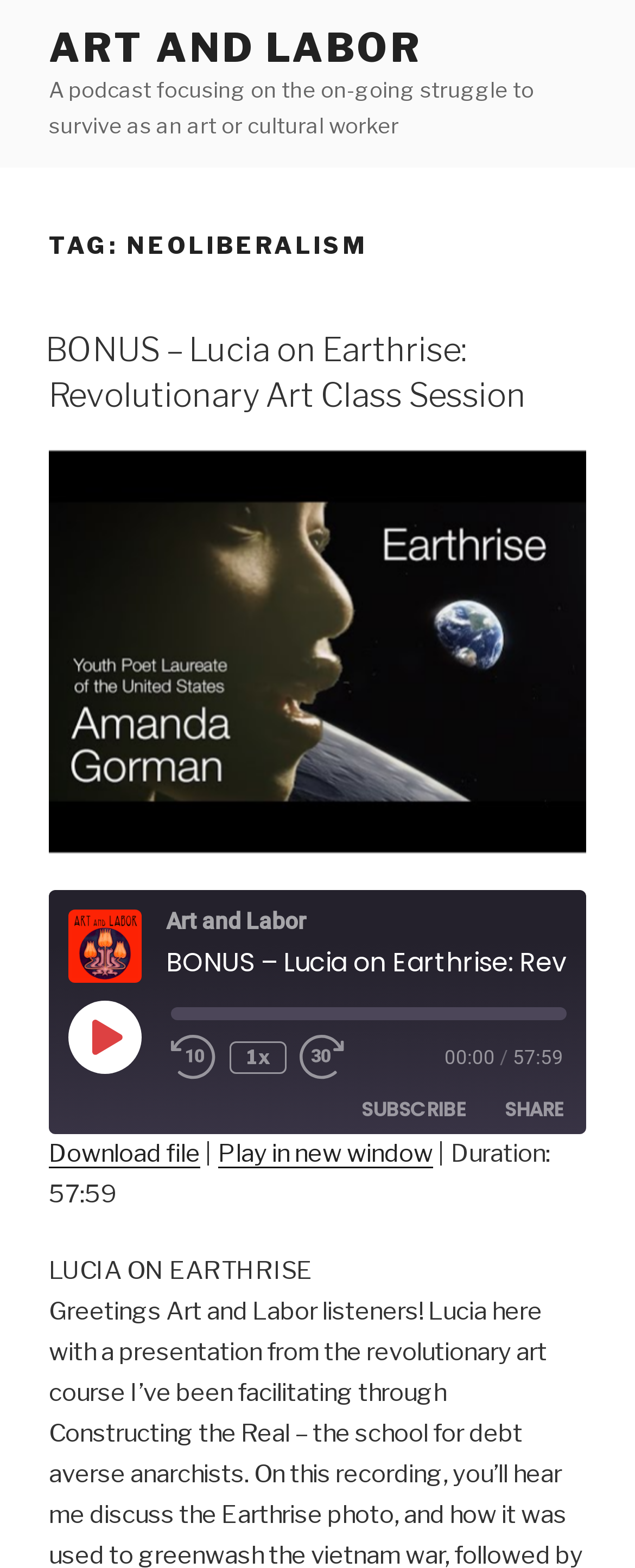Please answer the following question as detailed as possible based on the image: 
How long is the current episode?

The duration of the current episode can be found in the static text element with the text 'Duration: 57:59' at the bottom of the webpage.